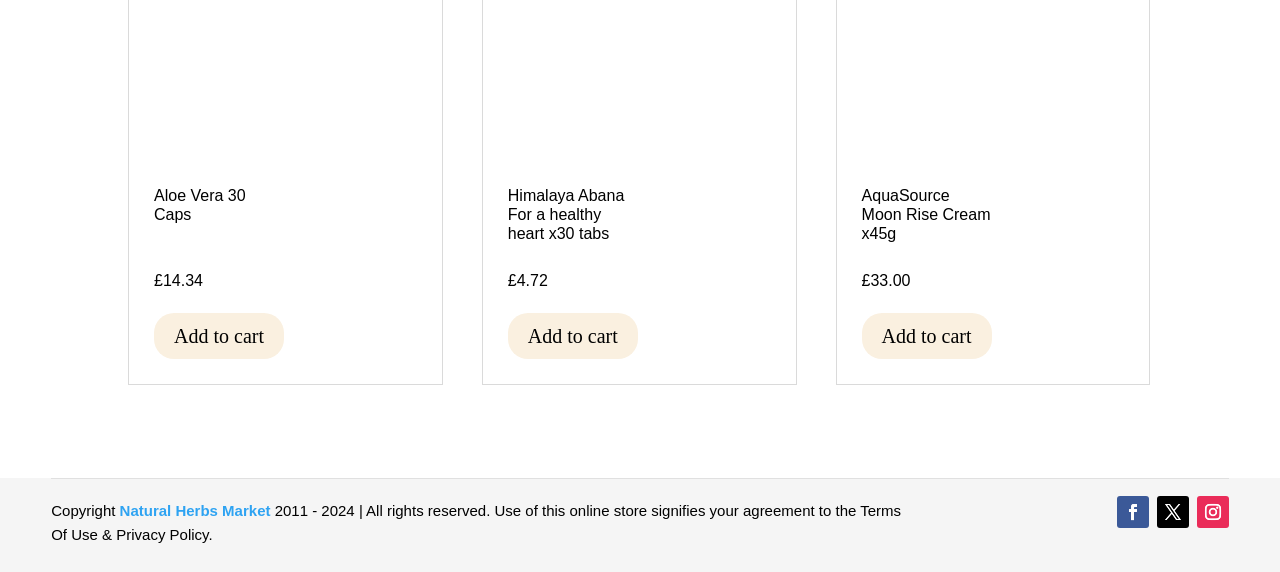Could you determine the bounding box coordinates of the clickable element to complete the instruction: "Read the article by Thomas Oldenough"? Provide the coordinates as four float numbers between 0 and 1, i.e., [left, top, right, bottom].

None